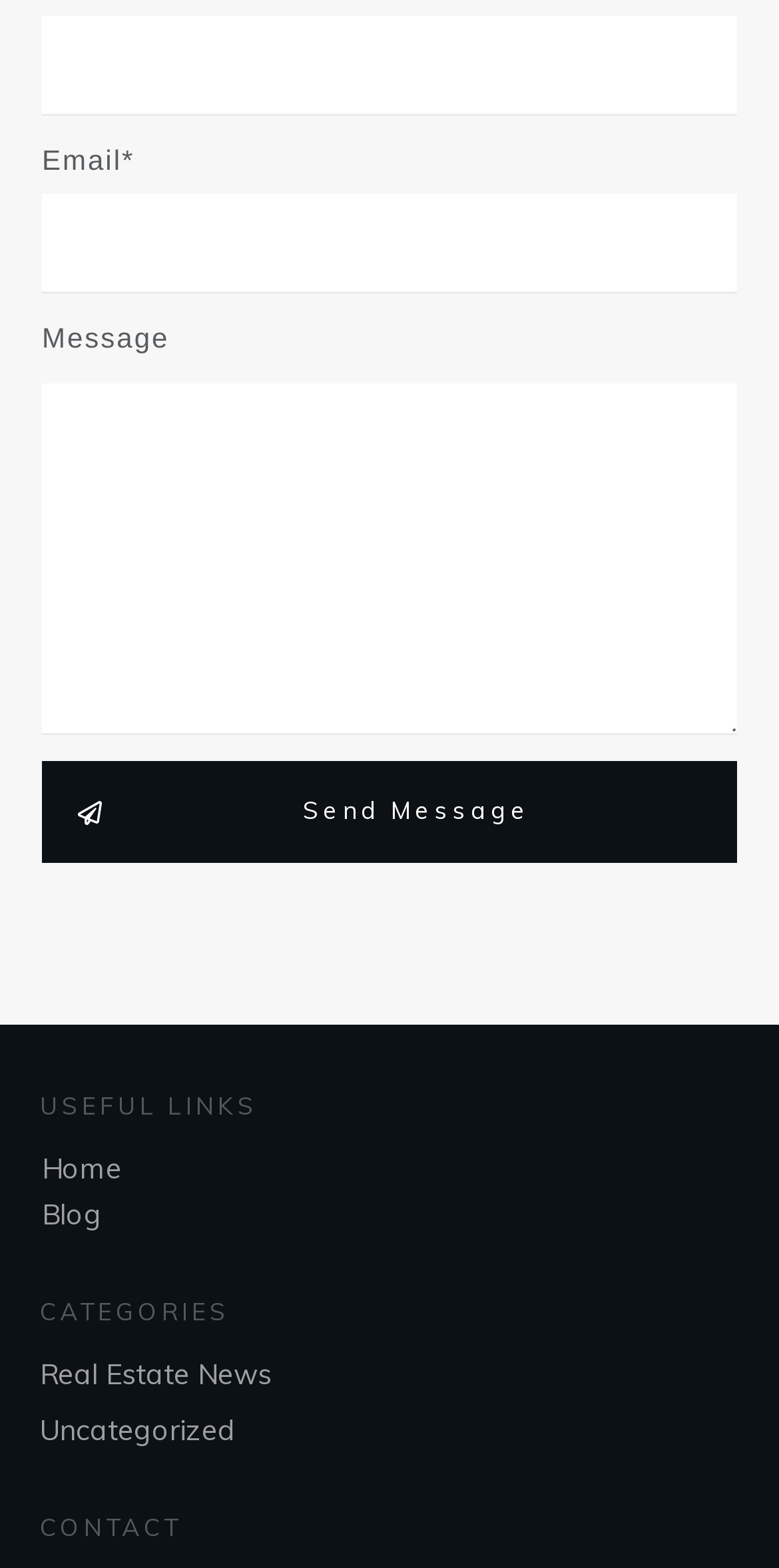Please identify the bounding box coordinates of the clickable area that will fulfill the following instruction: "Parse documents to Google Sheets". The coordinates should be in the format of four float numbers between 0 and 1, i.e., [left, top, right, bottom].

None